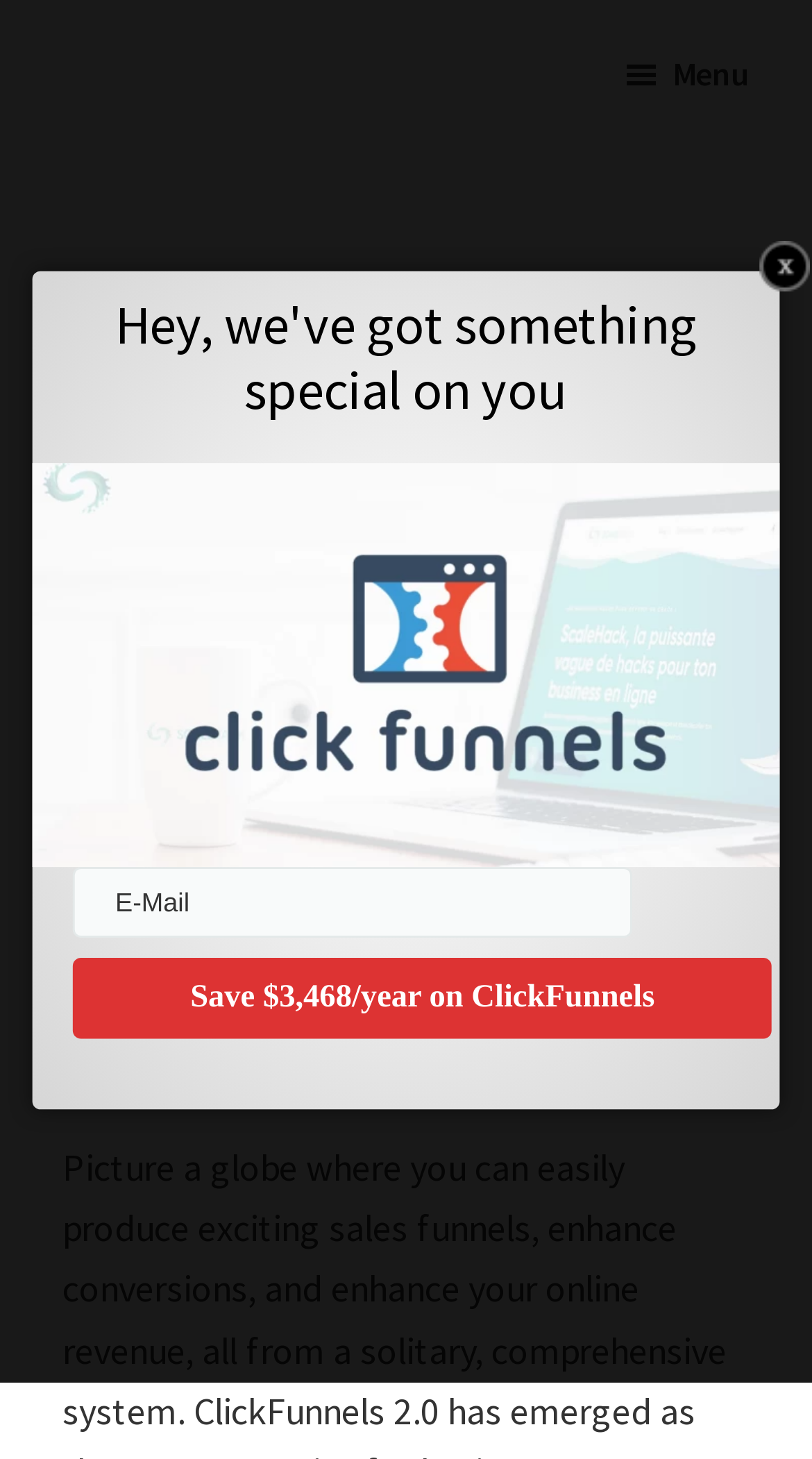Locate the heading on the webpage and return its text.

ClickFunnels 2.0 BlueSnap